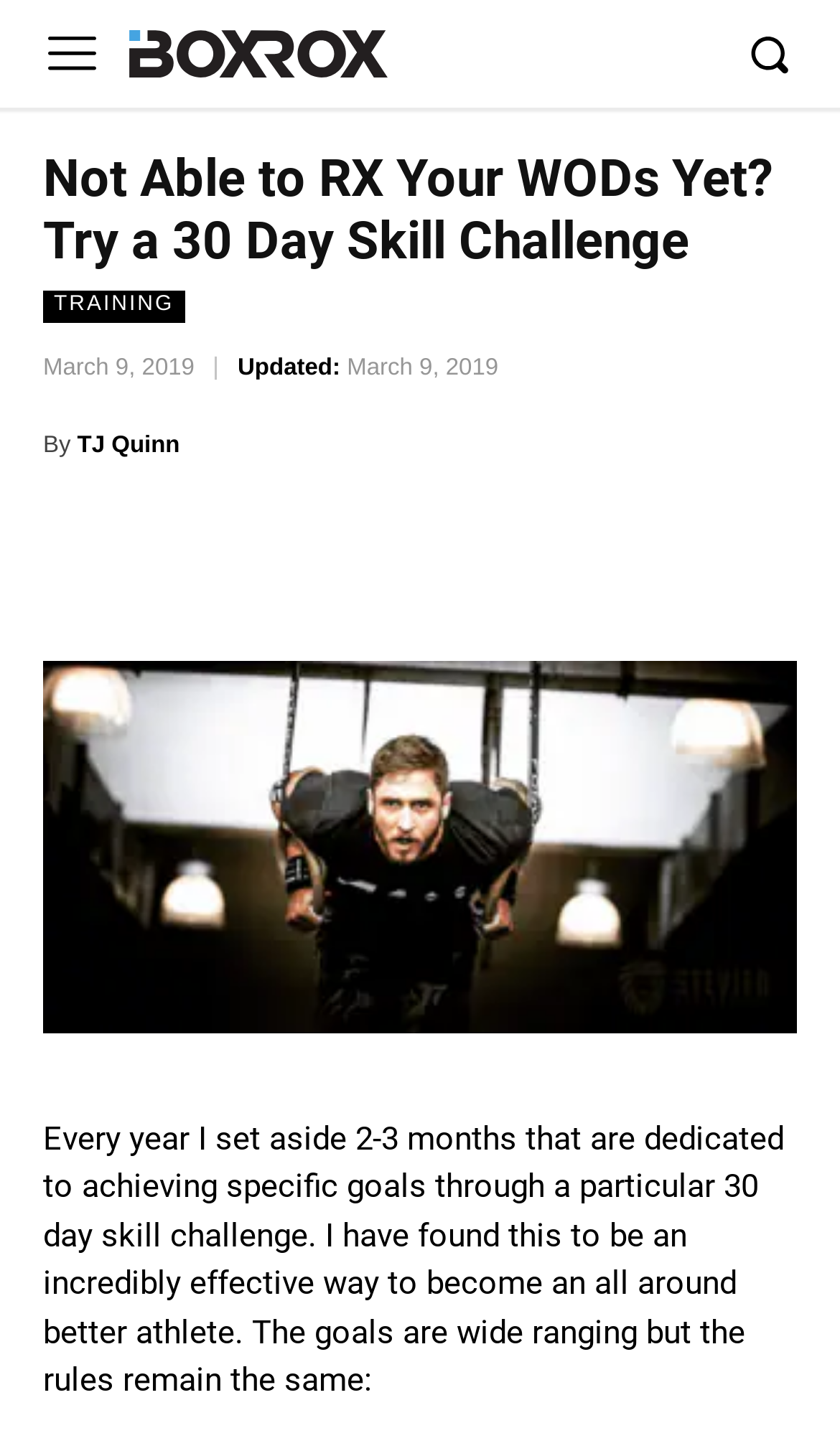Using the webpage screenshot, find the UI element described by TJ Quinn. Provide the bounding box coordinates in the format (top-left x, top-left y, bottom-right x, bottom-right y), ensuring all values are floating point numbers between 0 and 1.

[0.092, 0.283, 0.214, 0.328]